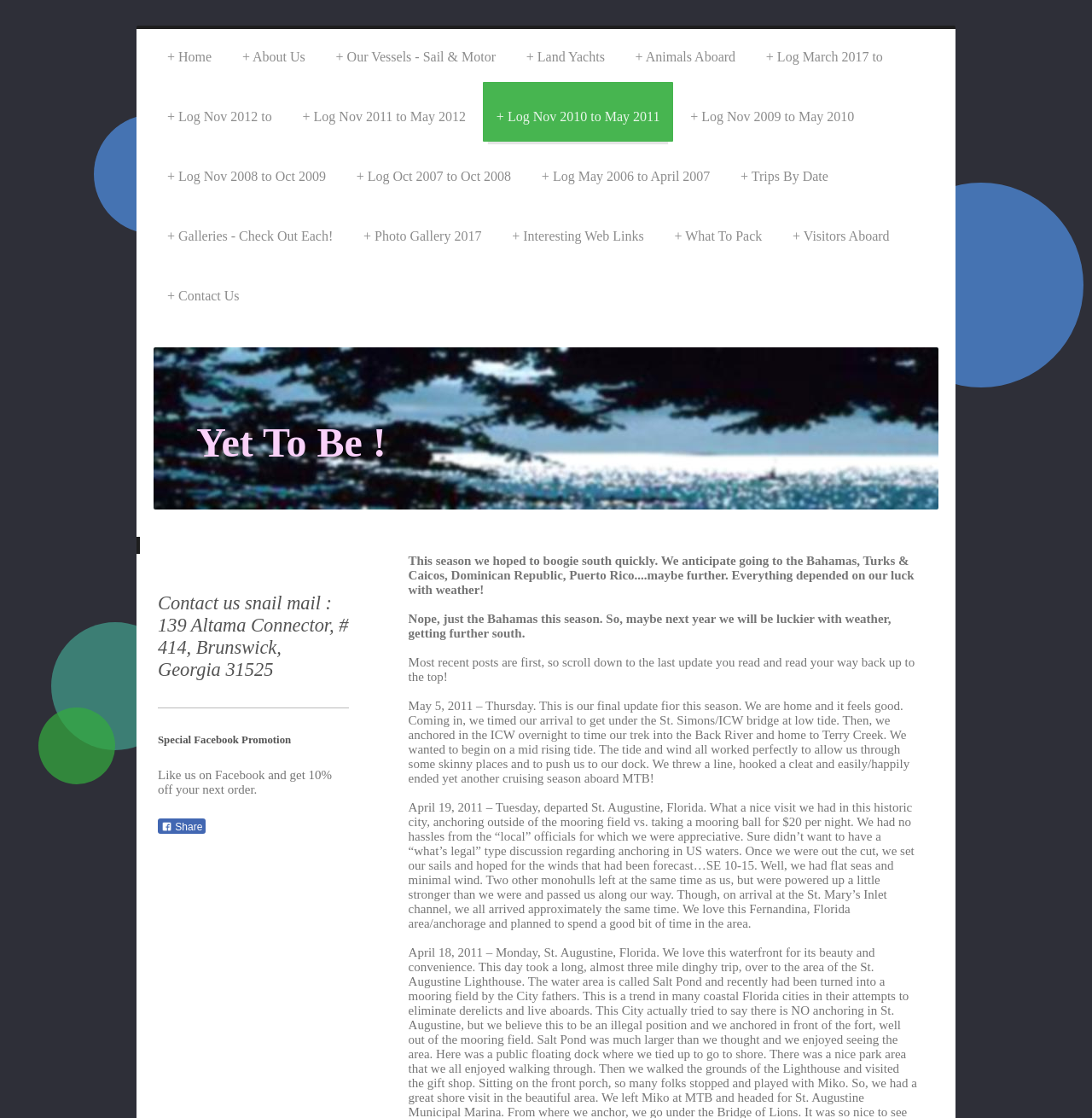Using the description: "Log March 2017 to", identify the bounding box of the corresponding UI element in the screenshot.

[0.689, 0.02, 0.821, 0.073]